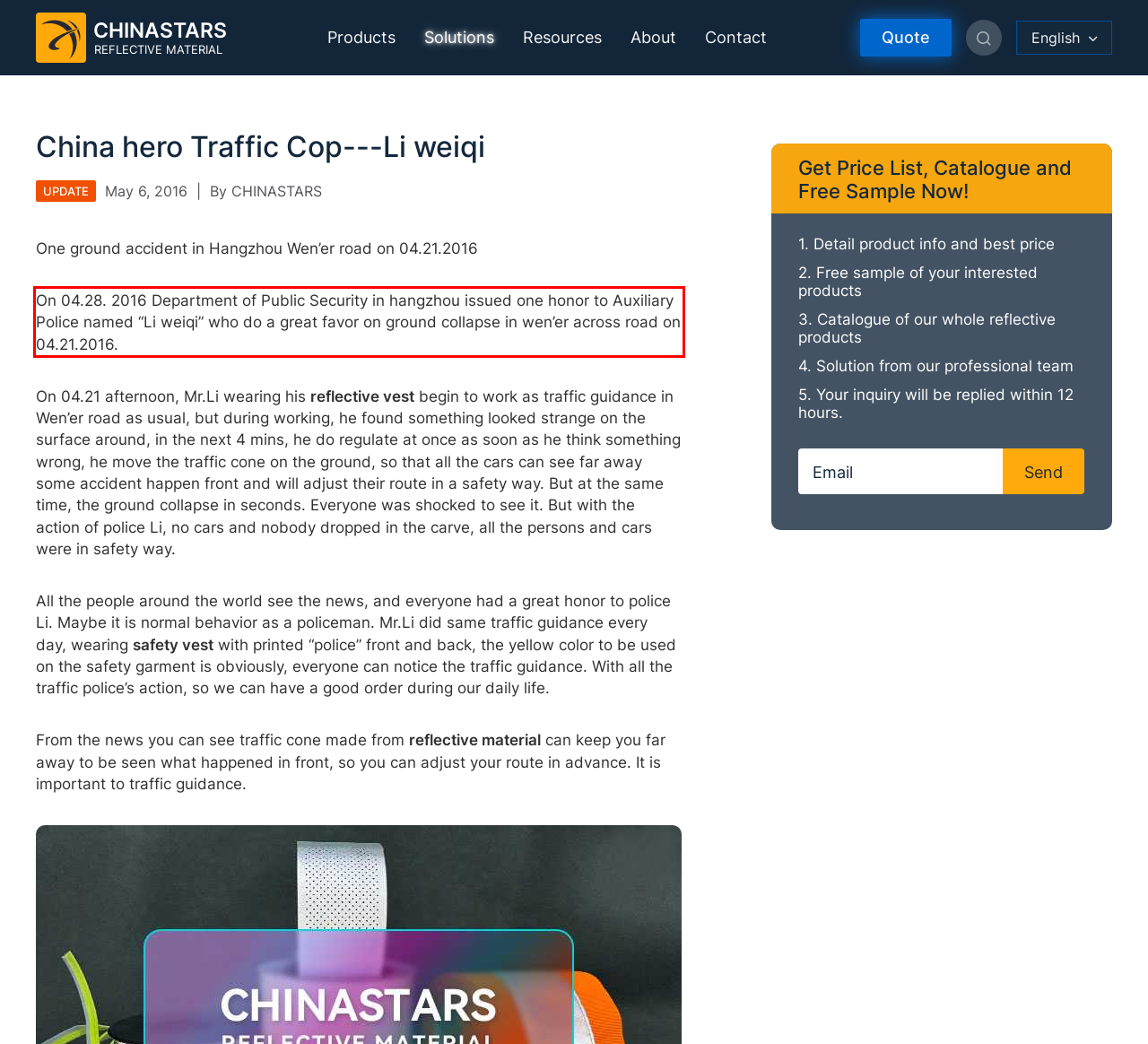You are provided with a webpage screenshot that includes a red rectangle bounding box. Extract the text content from within the bounding box using OCR.

On 04.28. 2016 Department of Public Security in hangzhou issued one honor to Auxiliary Police named “Li weiqi” who do a great favor on ground collapse in wen’er across road on 04.21.2016.